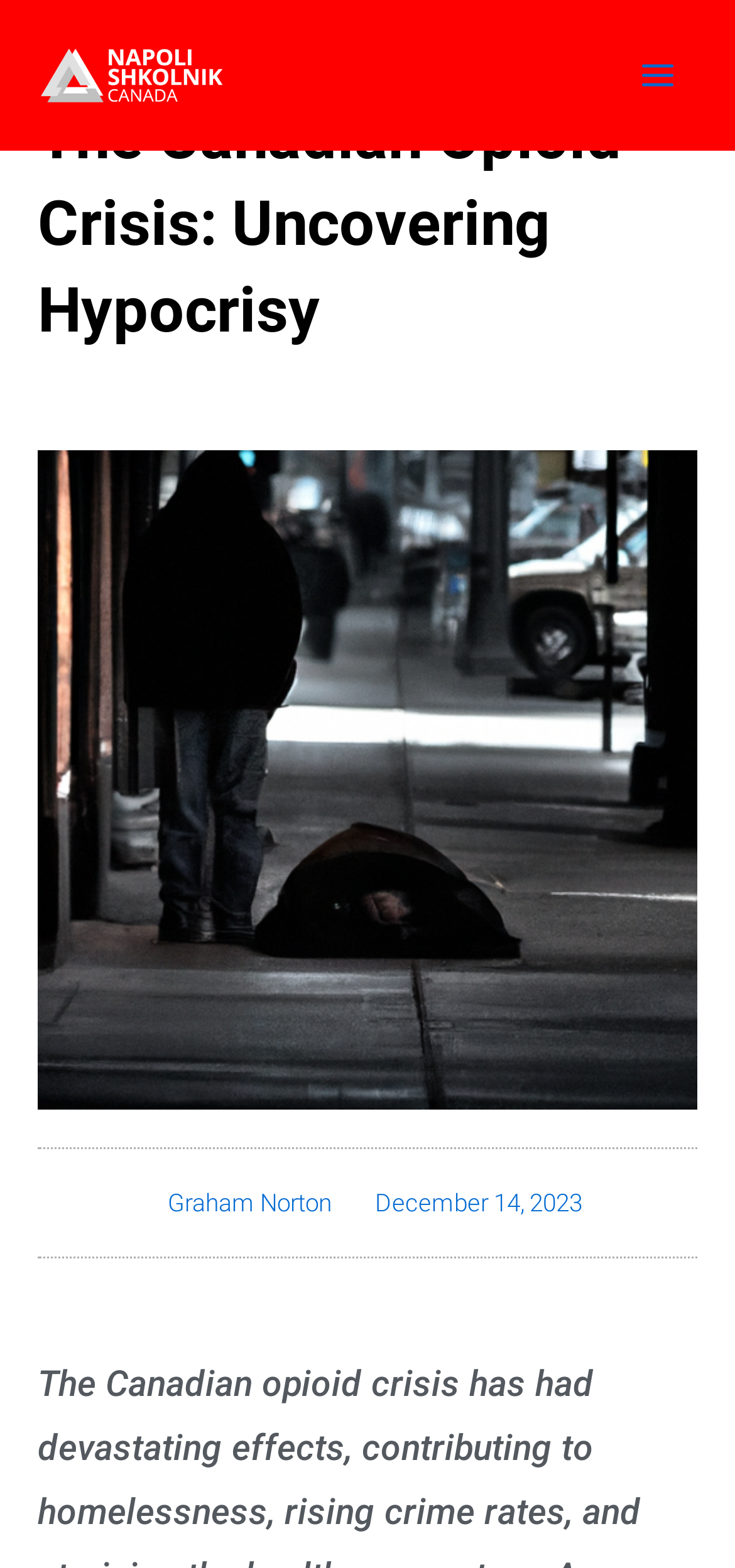Who is the author of the article?
From the details in the image, provide a complete and detailed answer to the question.

I found the answer by looking at the link element with the text 'Graham Norton' which is located near the date of the article, suggesting that it is the author's name.